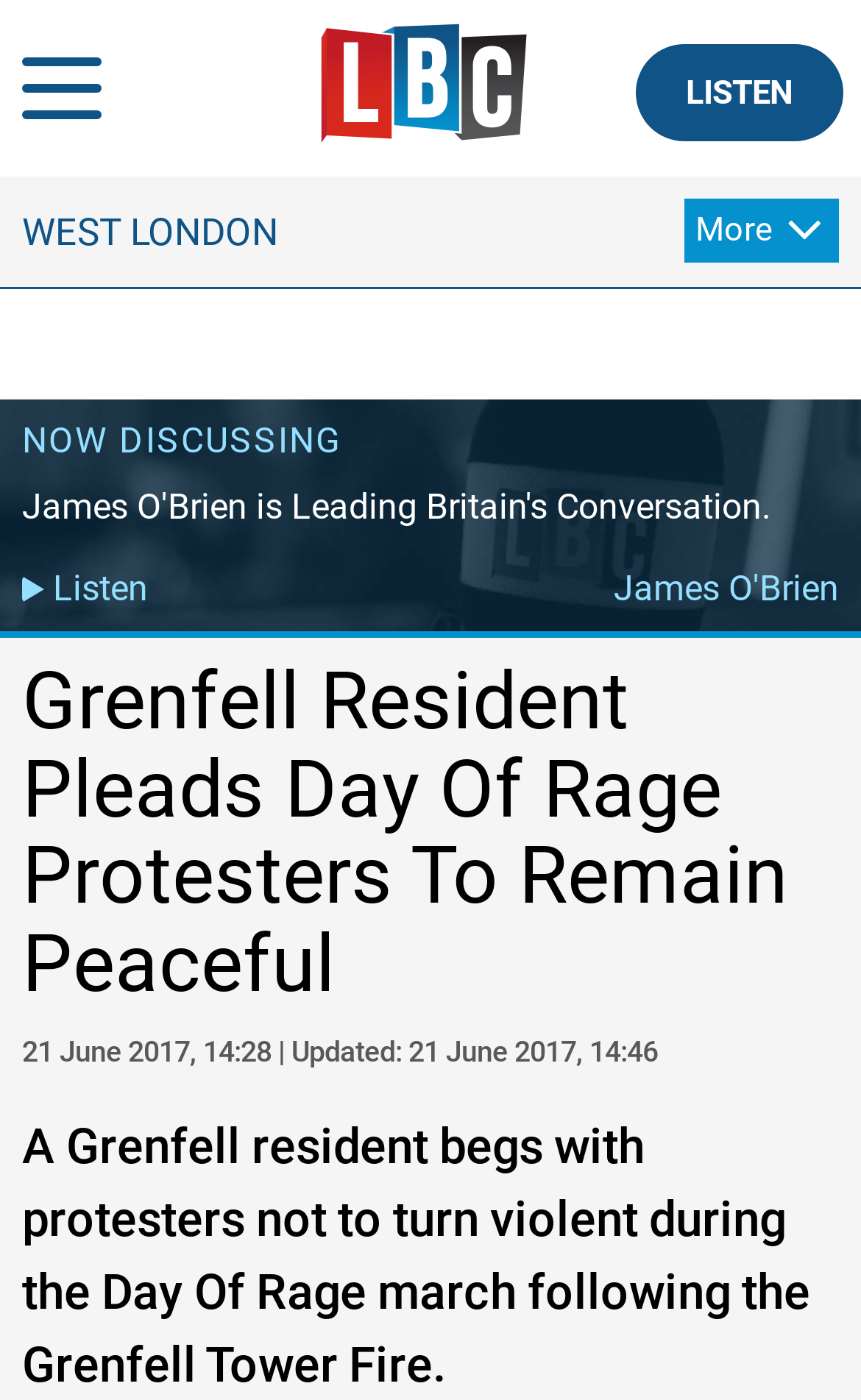Give an in-depth explanation of the webpage layout and content.

The webpage appears to be a news article from LBC, a media outlet. At the top left, there is a link to the LBC homepage. Next to it, there is a link to skip to navigation. On the top right, there is a link to listen to a broadcast. 

Below the top navigation, there is a heading that reads "WEST LONDON". To the right of this heading, there is a link with an icon and the text "More". 

Further down, there is a heading that reads "NOW DISCUSSING". Below this, there is a table with two links: "Listen" on the left and "James O'Brien" on the right. 

The main article begins with a heading that reads "Grenfell Resident Pleads Day Of Rage Protesters To Remain Peaceful". Below this, there is a timestamp and a brief summary of the article, which describes a Grenfell resident begging protesters not to turn violent during the Day Of Rage march following the Grenfell Tower Fire. 

At the very top of the page, above the navigation links, there are several static text elements with contact information, including a phone number, a text message number, a Twitter handle, and a WhatsApp contact.